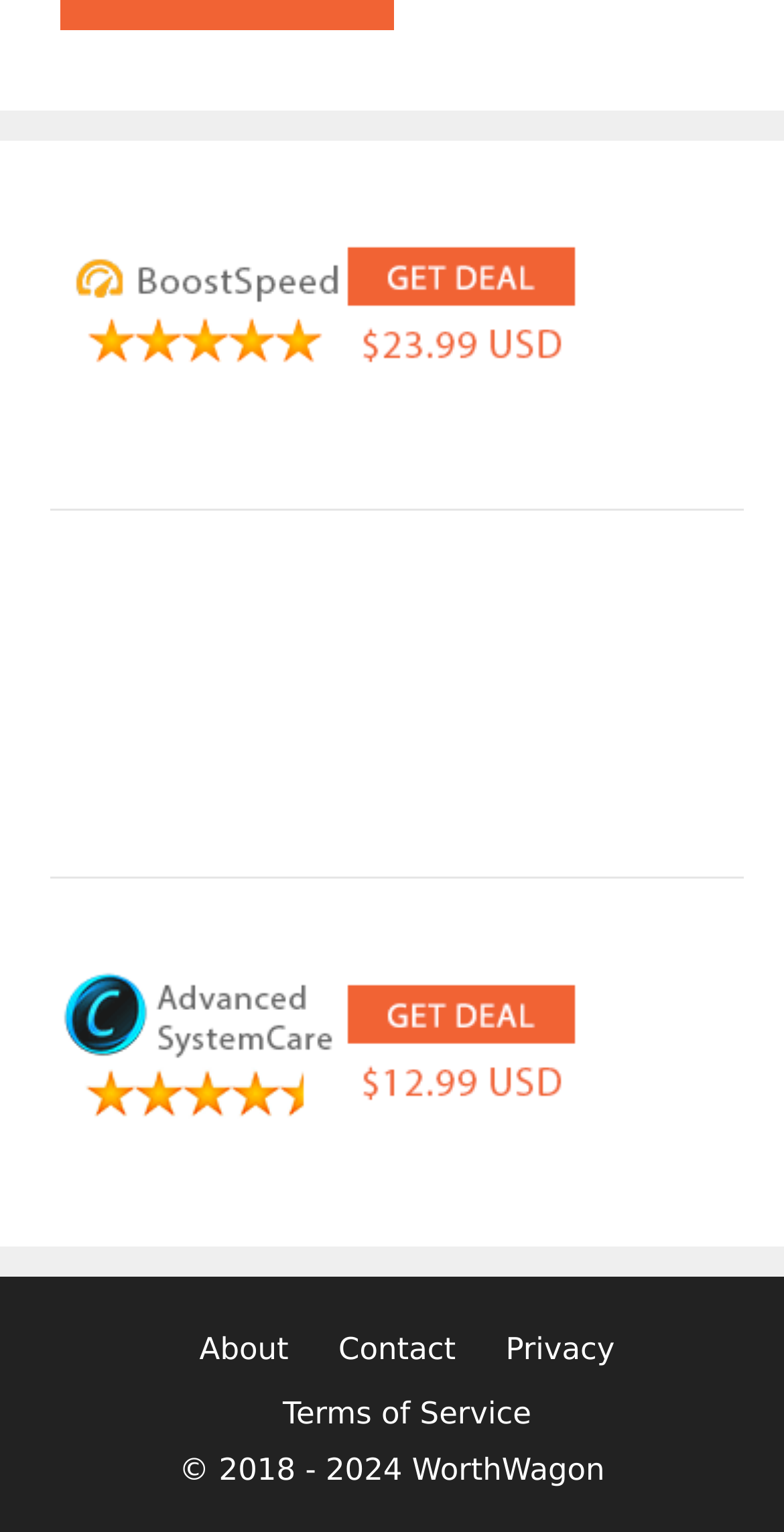Locate the bounding box of the UI element with the following description: "alt="Driver Booster Pro Discount Coupon"".

[0.064, 0.489, 0.769, 0.515]